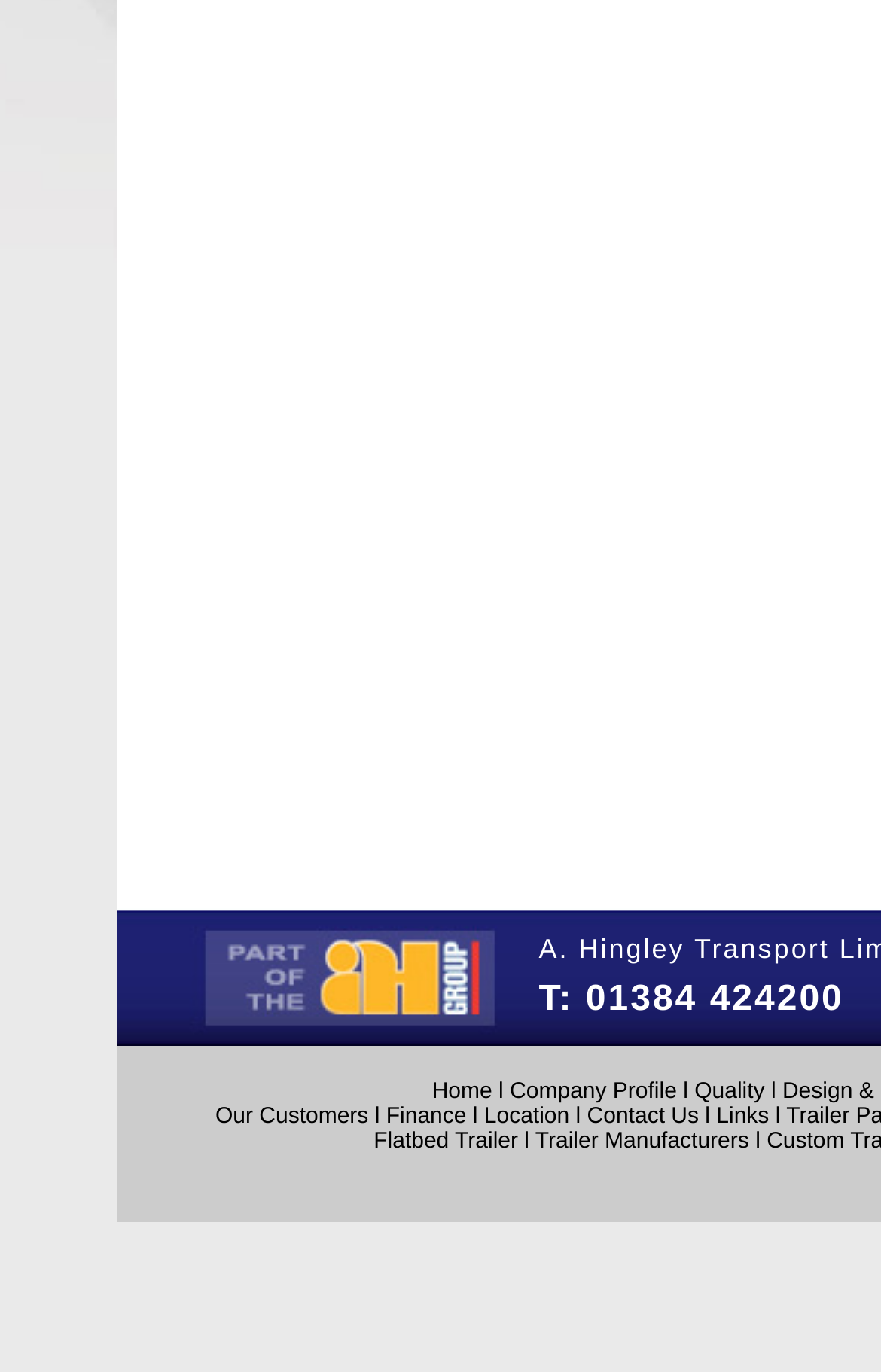Identify the bounding box coordinates of the clickable region required to complete the instruction: "check our customers". The coordinates should be given as four float numbers within the range of 0 and 1, i.e., [left, top, right, bottom].

[0.244, 0.804, 0.418, 0.822]